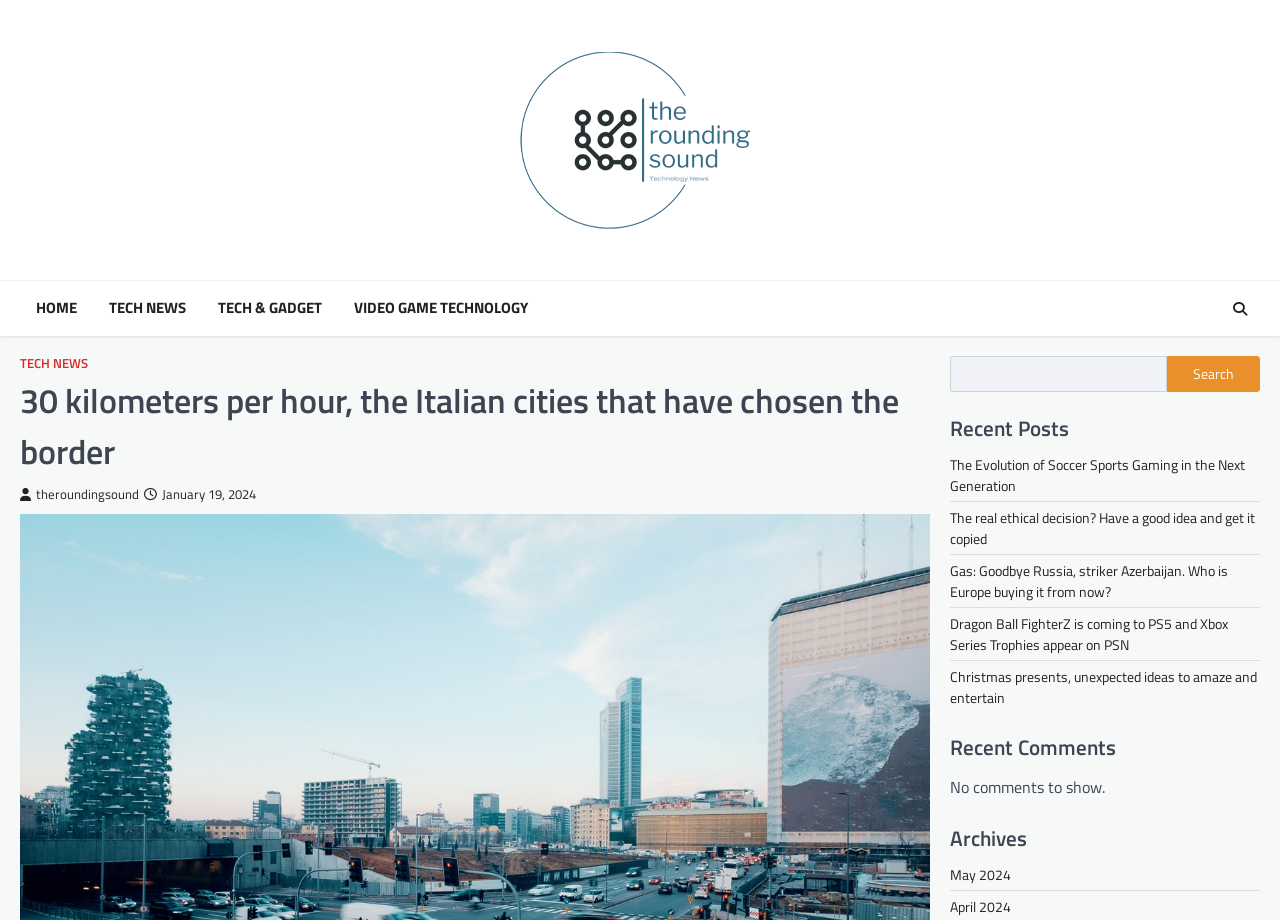Determine the bounding box coordinates of the region to click in order to accomplish the following instruction: "view archives for May 2024". Provide the coordinates as four float numbers between 0 and 1, specifically [left, top, right, bottom].

[0.742, 0.939, 0.79, 0.962]